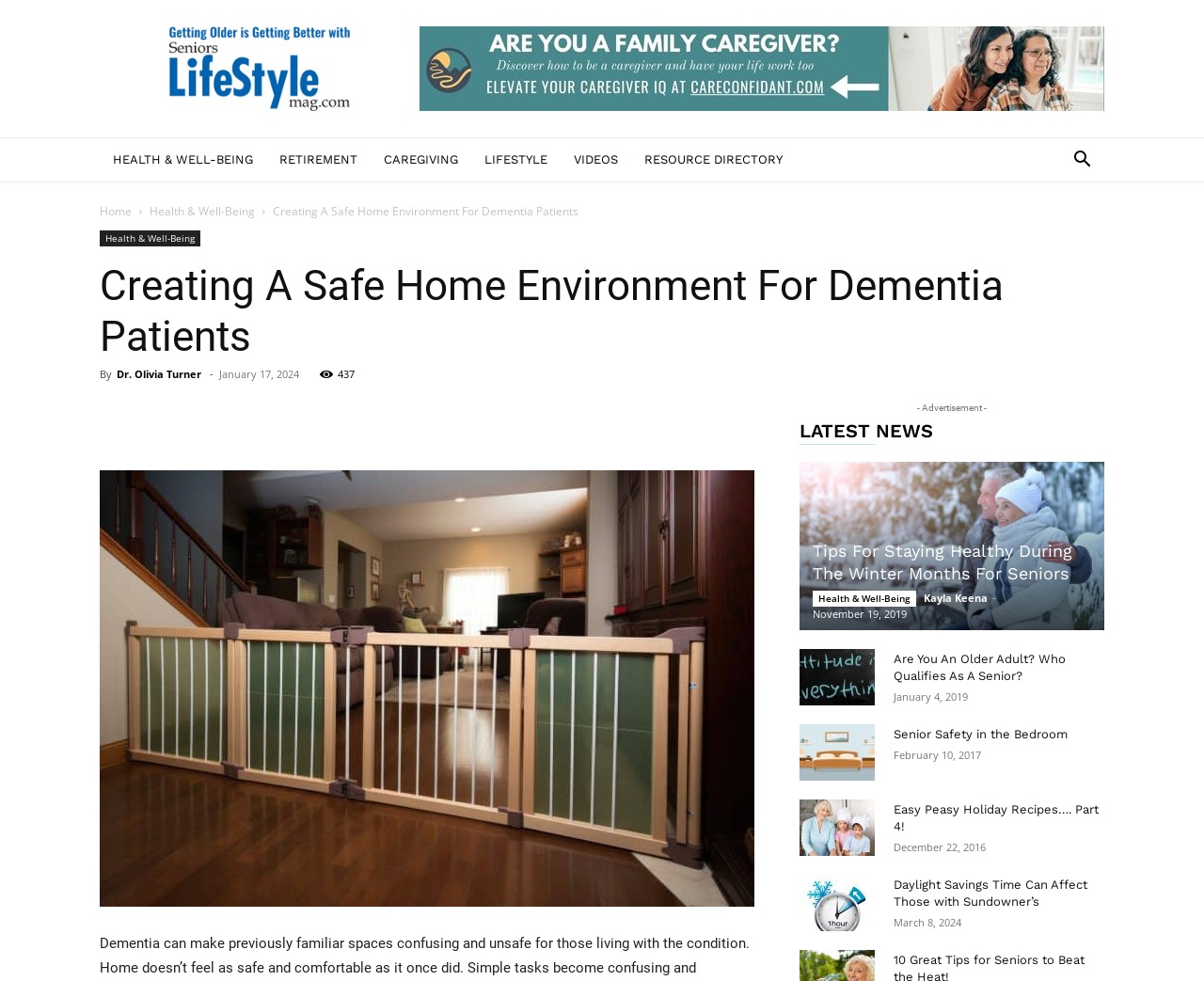Please determine the bounding box coordinates for the UI element described here. Use the format (top-left x, top-left y, bottom-right x, bottom-right y) with values bounded between 0 and 1: Senior Safety in the Bedroom

[0.742, 0.741, 0.887, 0.756]